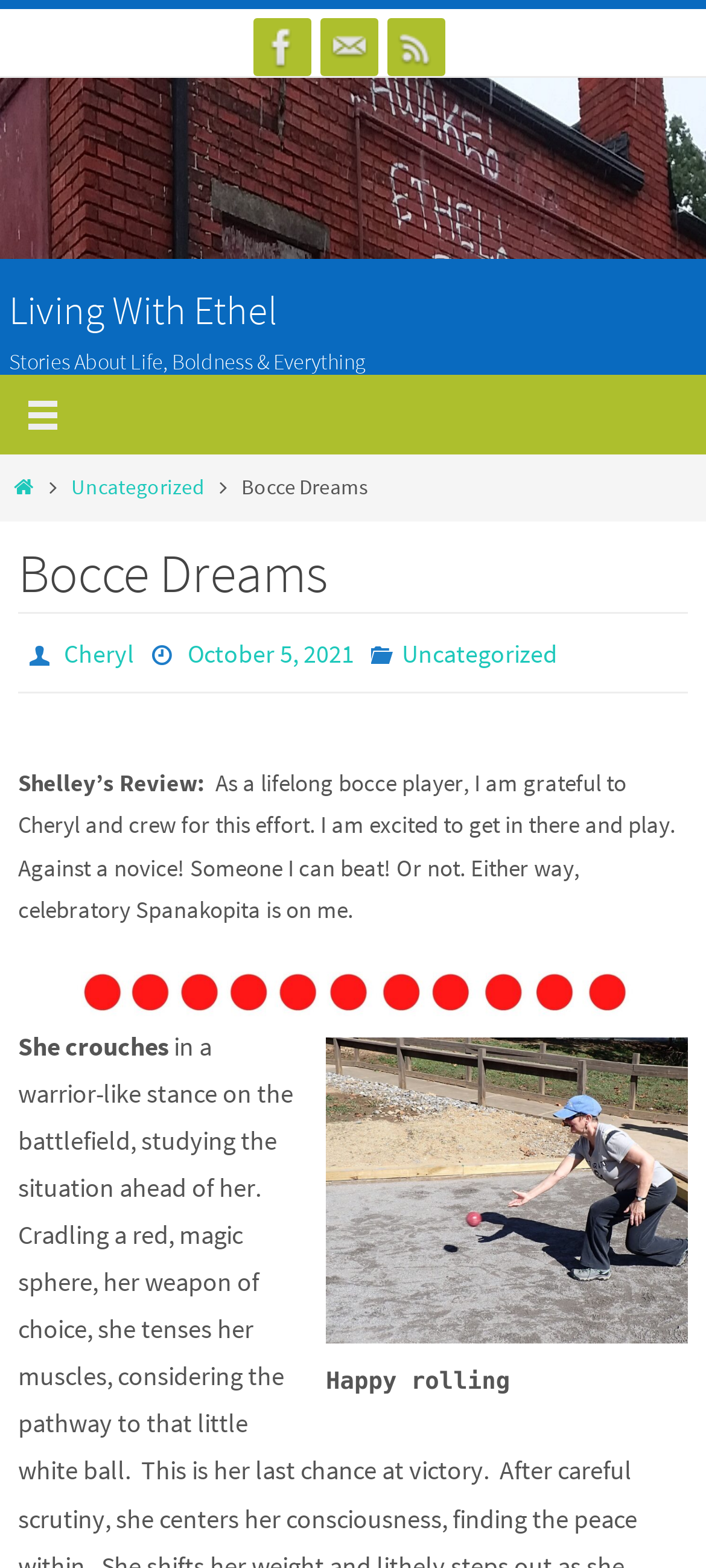What is the title of the latest article?
Please interpret the details in the image and answer the question thoroughly.

I determined the title of the latest article by looking at the heading element with the text 'Bocce Dreams', which is located at the top of the article content.